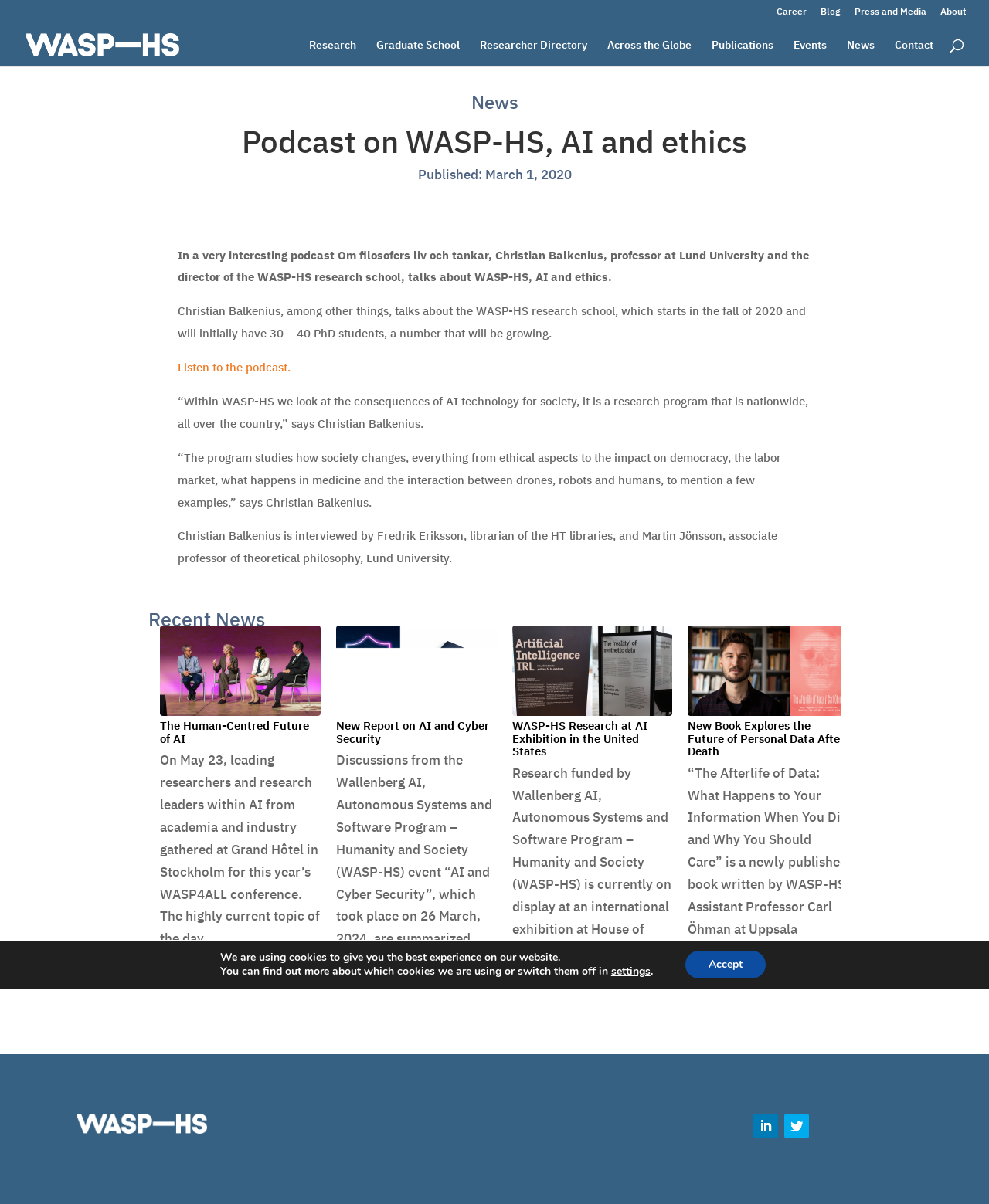What is the title of the book written by WASP-HS Assistant Professor Carl Öhman?
Could you give a comprehensive explanation in response to this question?

The title of the book can be found in the StaticText '“The Afterlife of Data: What Happens to Your Information When You Die and Why You Should Care” is a newly published book written by WASP-HS Assistant Professor Carl Öhman at Uppsala University....' with bounding box coordinates [0.696, 0.635, 0.857, 0.797].